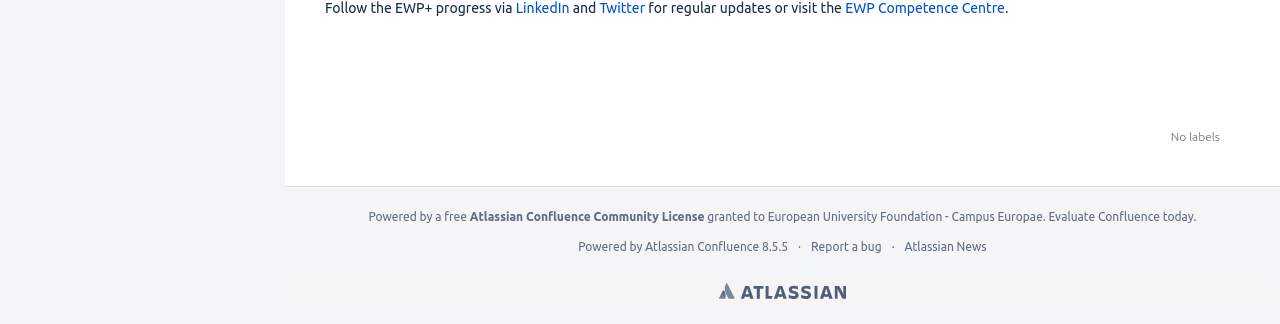Please identify the bounding box coordinates of the region to click in order to complete the task: "Go to Atlassian News". The coordinates must be four float numbers between 0 and 1, specified as [left, top, right, bottom].

[0.707, 0.741, 0.771, 0.781]